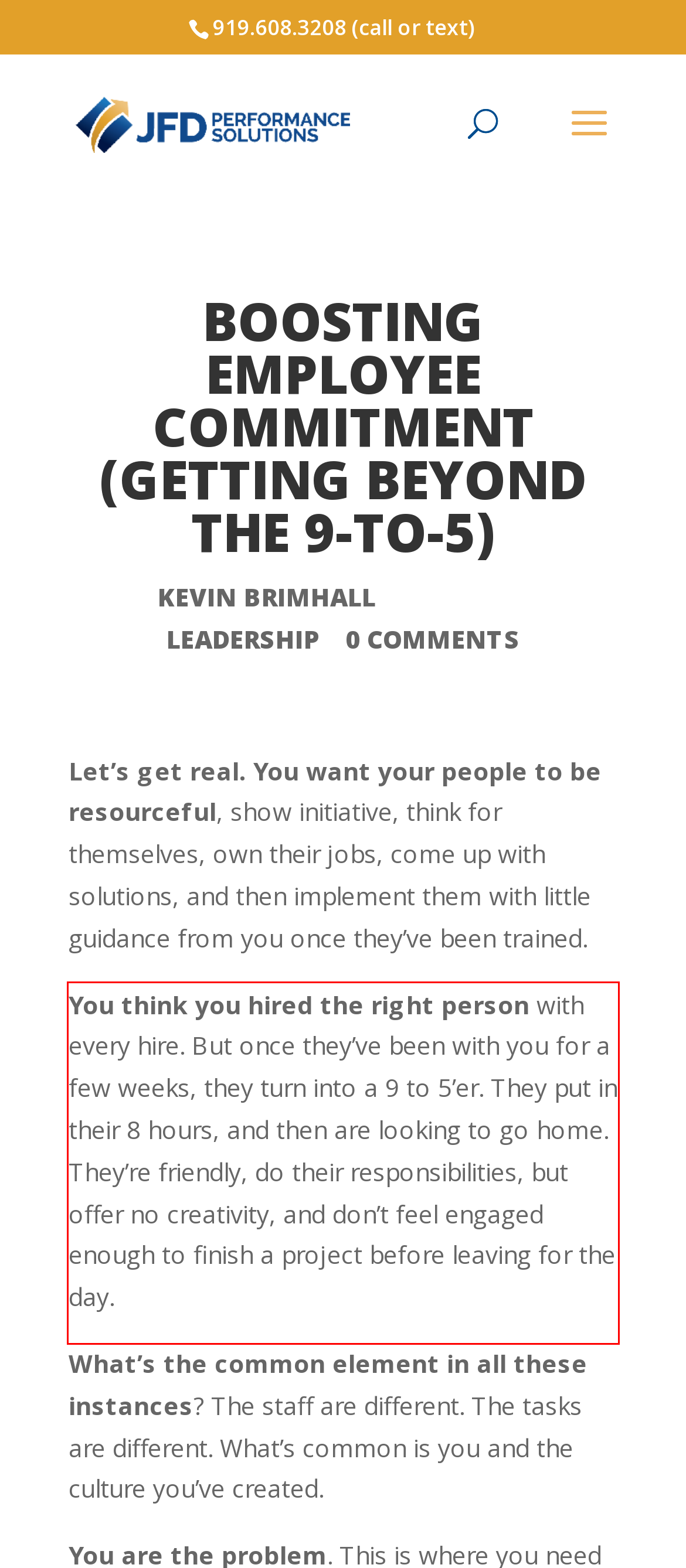Review the webpage screenshot provided, and perform OCR to extract the text from the red bounding box.

You think you hired the right person with every hire. But once they’ve been with you for a few weeks, they turn into a 9 to 5’er. They put in their 8 hours, and then are looking to go home. They’re friendly, do their responsibilities, but offer no creativity, and don’t feel engaged enough to finish a project before leaving for the day.